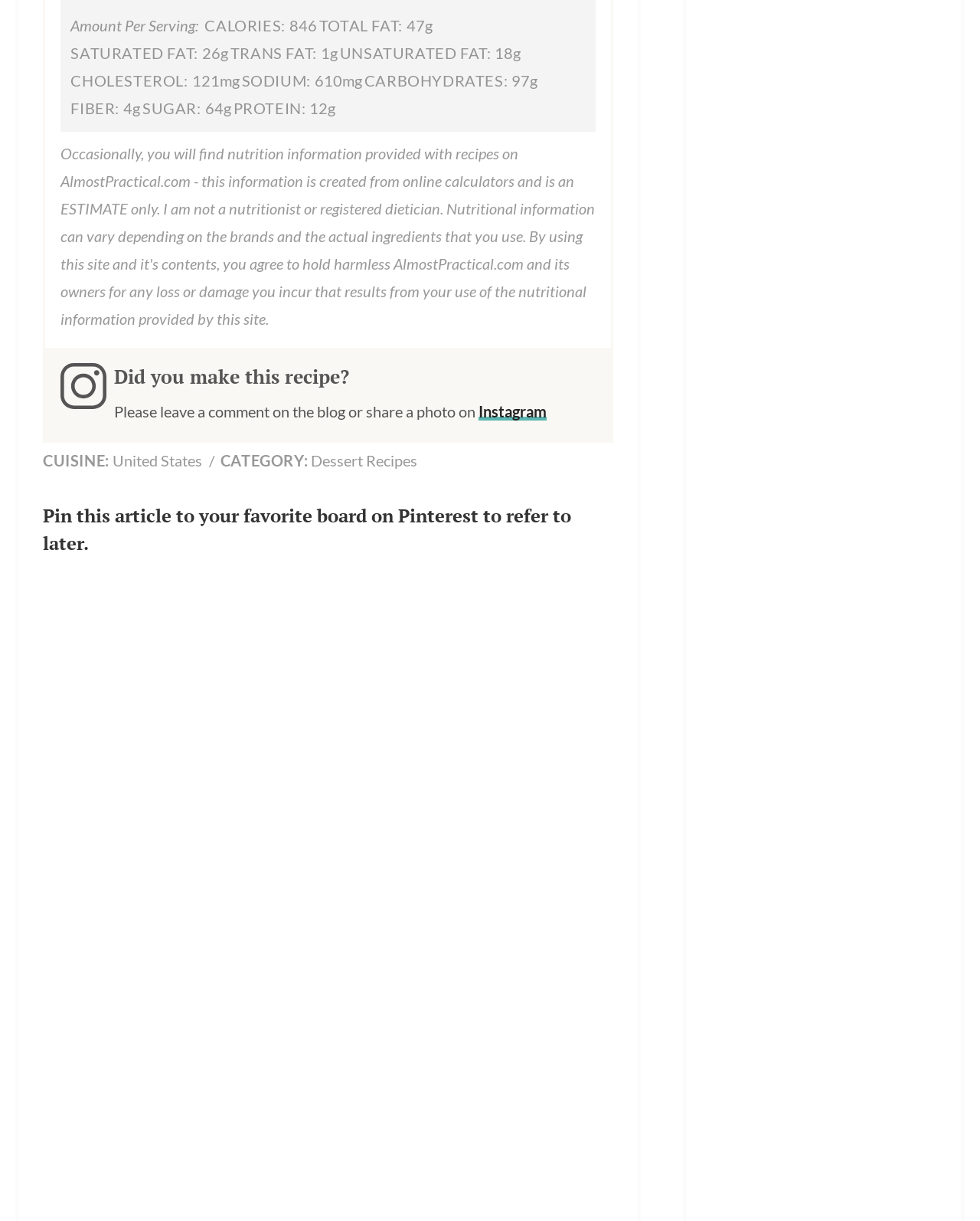Please provide a comprehensive answer to the question below using the information from the image: What is the type of cuisine of the recipe?

The answer can be found in the footer section of the webpage, where it is listed as 'CUISINE: United States'.